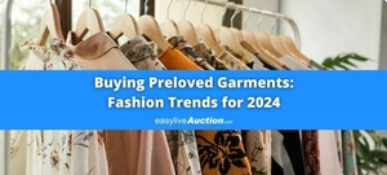Summarize the image with a detailed description that highlights all prominent details.

The image features a stylish rack of preloved garments, showcasing a variety of elegant clothing items. Beneath the garments, a vibrant blue banner displays the title "Buying Preloved Garments: Fashion Trends for 2024," indicating a focus on sustainable fashion practices. This visual representation highlights the growing trend of purchasing preloved clothing, suggesting a blend of style and eco-consciousness. The context suggests that readers can explore how embracing vintage and second-hand fashion can create unique outfits while contributing to environmental sustainability. The branding at the bottom of the banner mentions "easy live Auction," hinting at the auction platform's role in promoting these fashion choices.